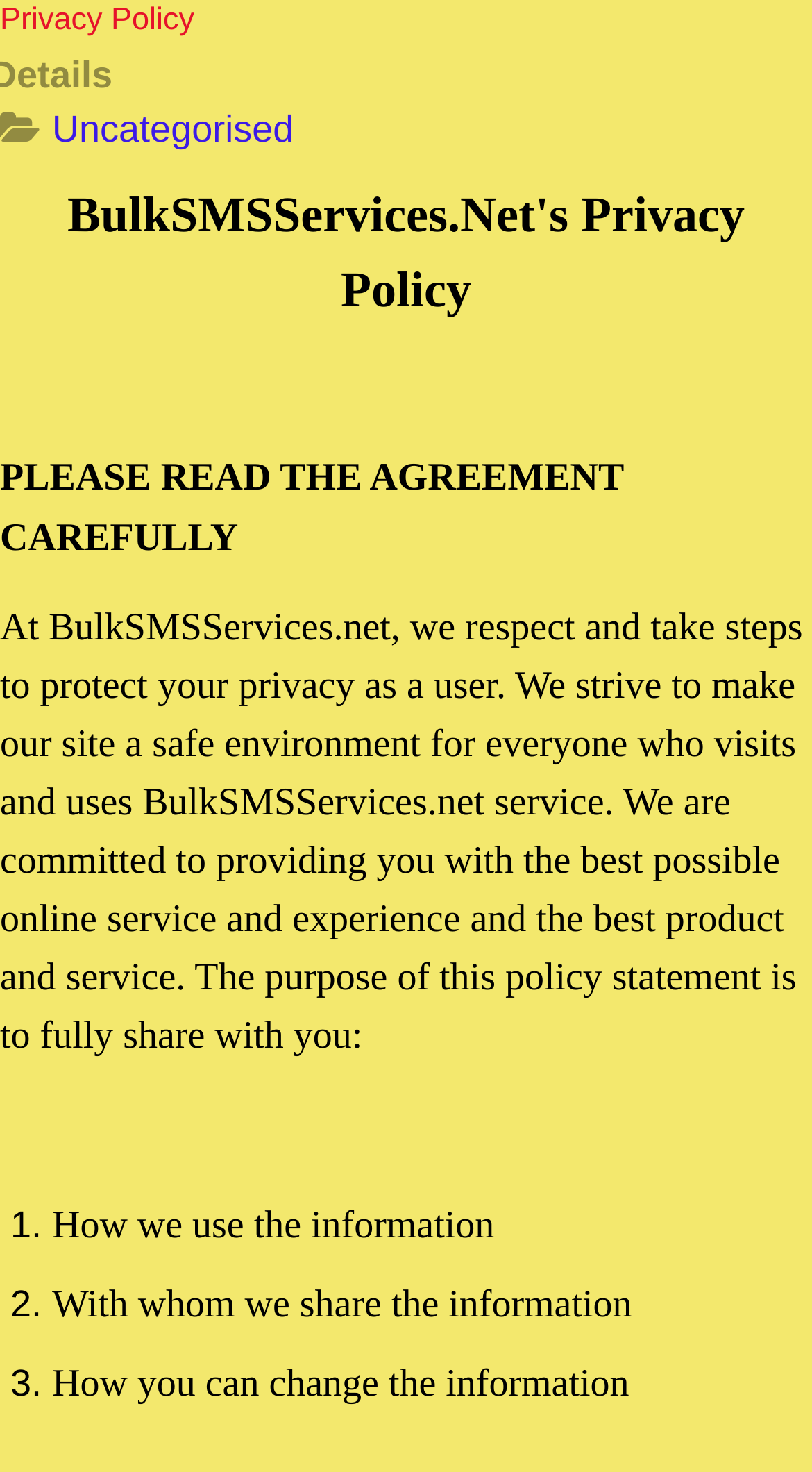How many list markers are there?
Answer the question with a single word or phrase, referring to the image.

3